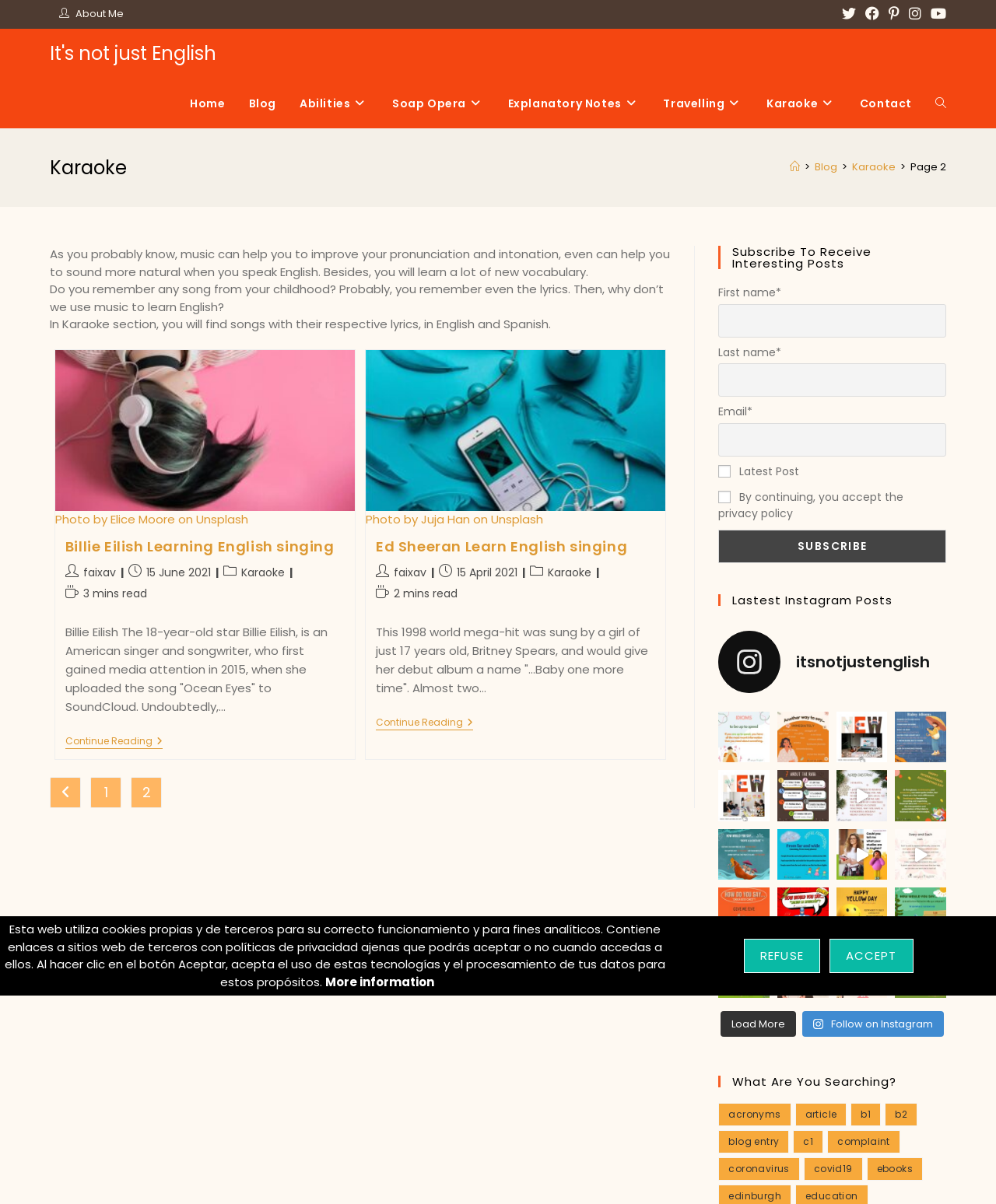Convey a detailed summary of the webpage, mentioning all key elements.

This webpage is about karaoke and learning English through music. At the top, there are links to other pages, including "About Me", "Home", "Blog", and "Contact". On the right side, there are social media links to Facebook, Pinterest, Instagram, and YouTube.

Below the top navigation, there is a header with the title "Karaoke" and a breadcrumb navigation showing the current page's location. The main content area is divided into two columns. The left column has a heading "Karaoke" and a brief introduction to using music to improve pronunciation and intonation in English.

Below the introduction, there are two articles, each with a heading, a brief summary, and a "Read more" link. The first article is about Billie Eilish and learning English through singing, and the second article is about Ed Sheeran and learning English through singing. Each article has a post author, publication date, category, and reading time.

At the bottom of the page, there are links to previous and next pages, as well as a subscription form to receive interesting posts. The form requires a first name, last name, and email address, and has checkboxes for receiving the latest posts and accepting the privacy policy. There is also a section for latest Instagram posts.

Throughout the page, there are images and icons, including a photo of Billie Eilish and a photo of Ed Sheeran, as well as social media icons and a search icon.